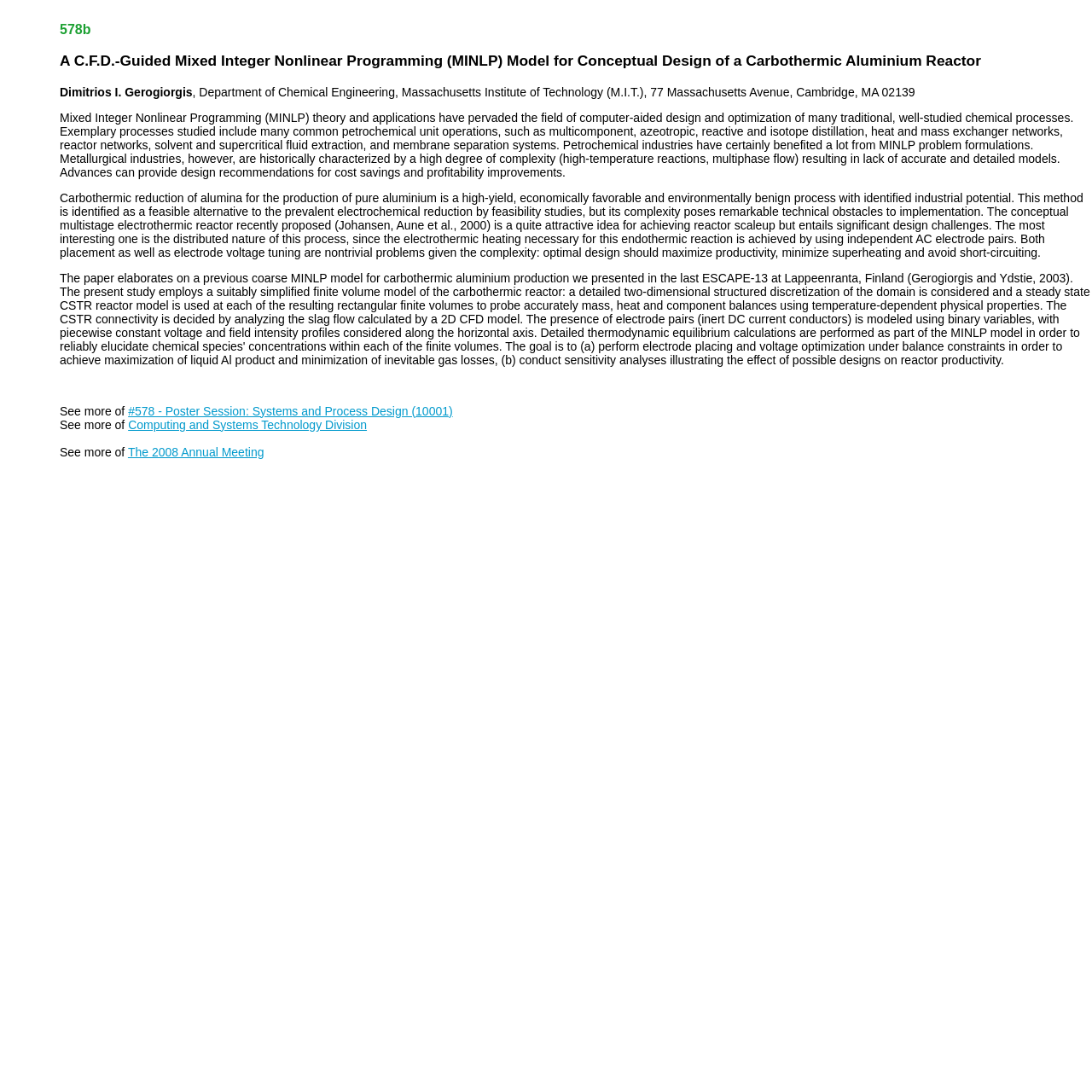Provide the bounding box coordinates of the HTML element this sentence describes: "Computing and Systems Technology Division". The bounding box coordinates consist of four float numbers between 0 and 1, i.e., [left, top, right, bottom].

[0.117, 0.383, 0.336, 0.395]